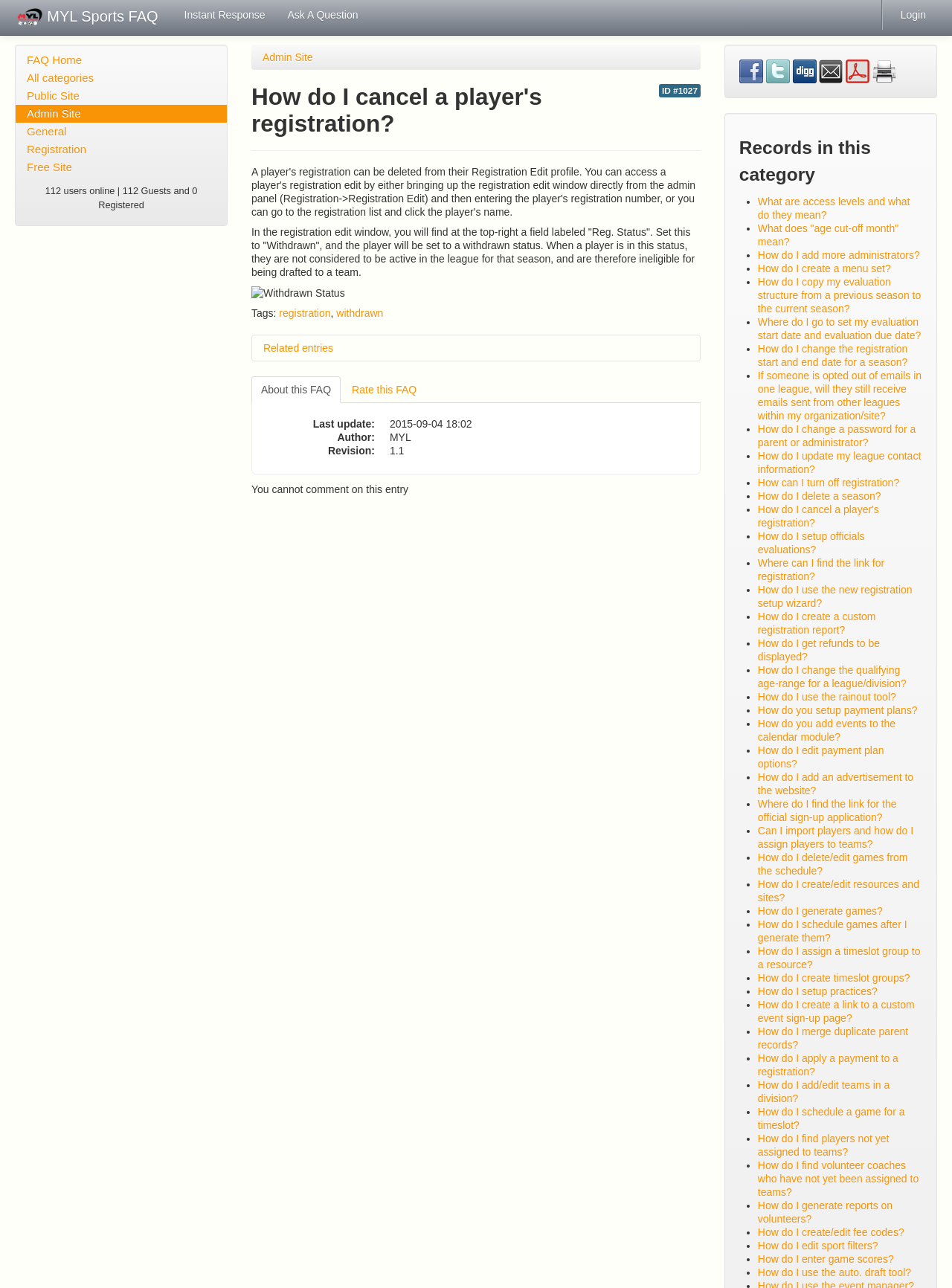Please find and report the bounding box coordinates of the element to click in order to perform the following action: "Click on 'How do I cancel a player's registration?'". The coordinates should be expressed as four float numbers between 0 and 1, in the format [left, top, right, bottom].

[0.264, 0.065, 0.736, 0.106]